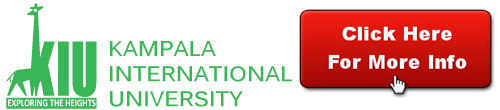What is the symbol on the logo? From the image, respond with a single word or brief phrase.

Giraffe